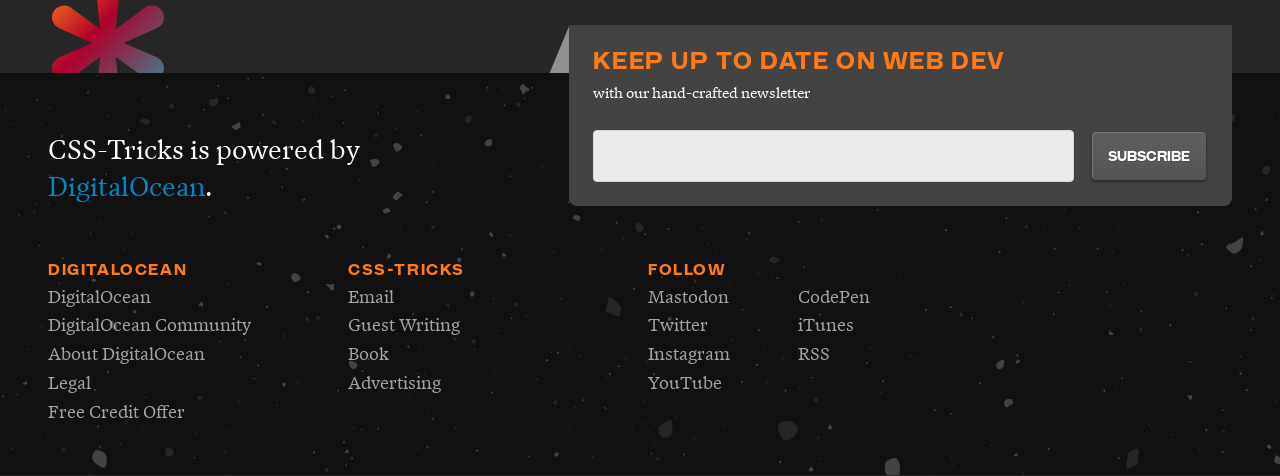Respond to the following query with just one word or a short phrase: 
How many links are there under 'DIGITALOCEAN'?

5